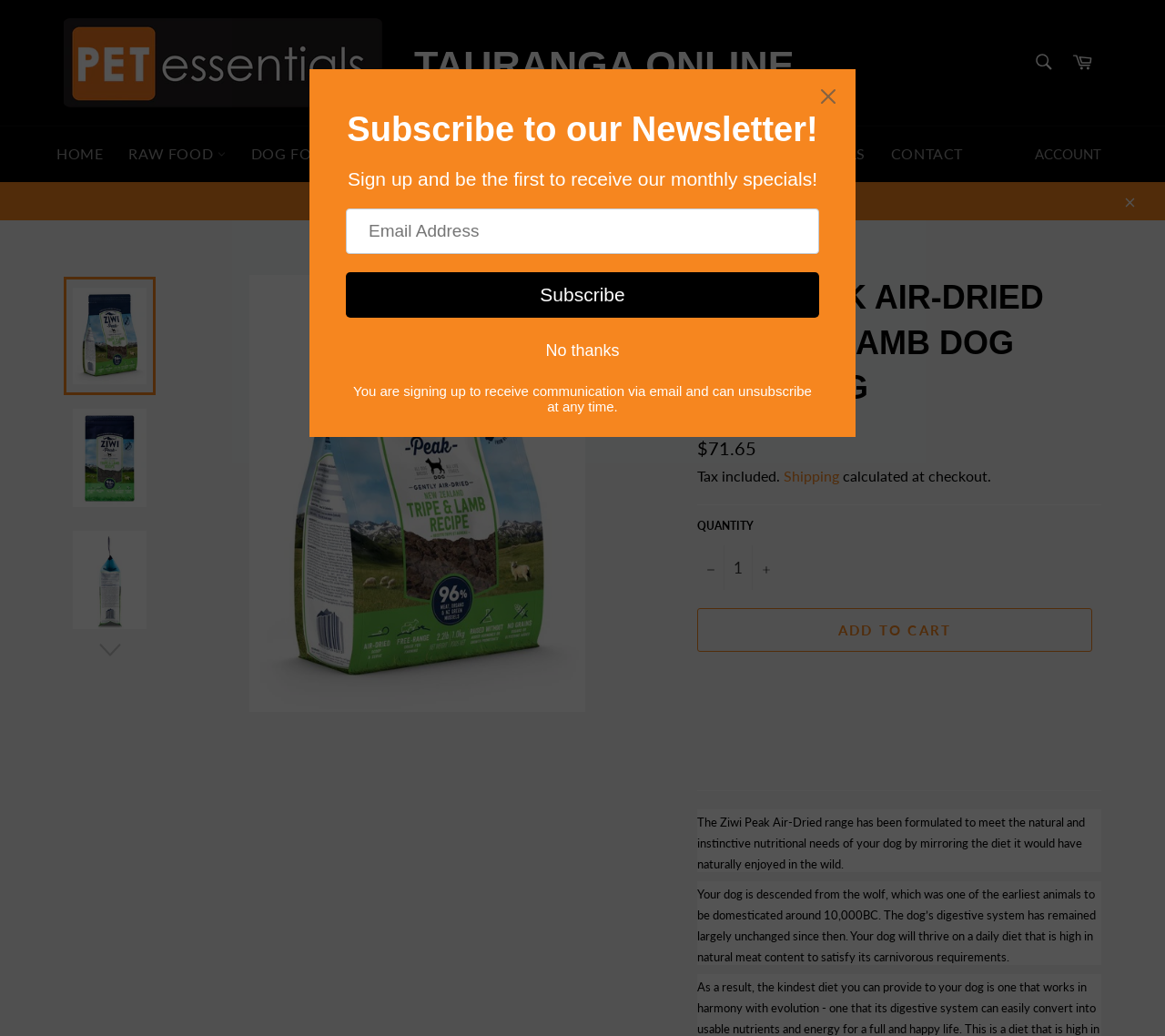What is the purpose of the 'ADD TO CART' button?
Give a comprehensive and detailed explanation for the question.

The 'ADD TO CART' button is located below the product description and price, and its purpose is to allow customers to add the product to their shopping cart.